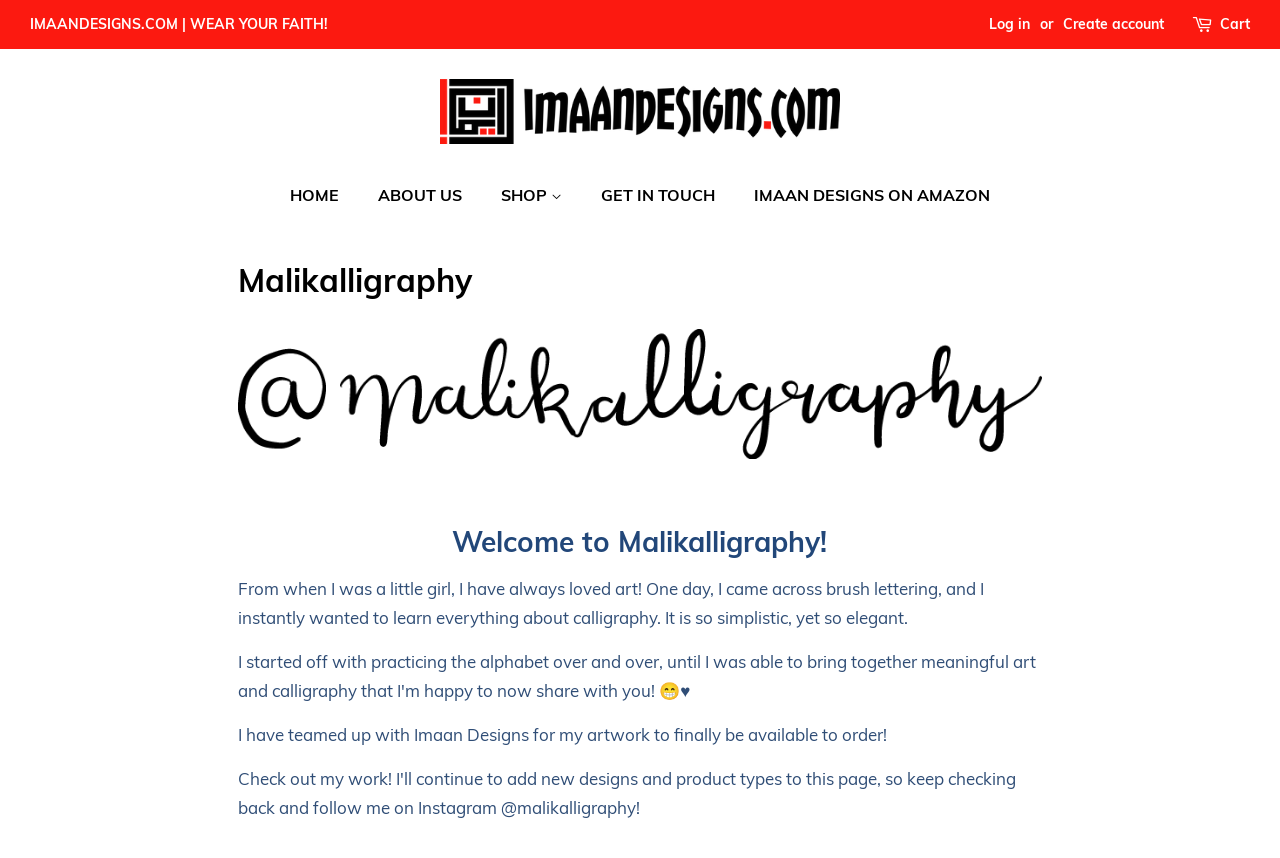Consider the image and give a detailed and elaborate answer to the question: 
What is the position of the 'Cart' link?

The 'Cart' link is located at the top right of the webpage, specifically in the navigation bar.